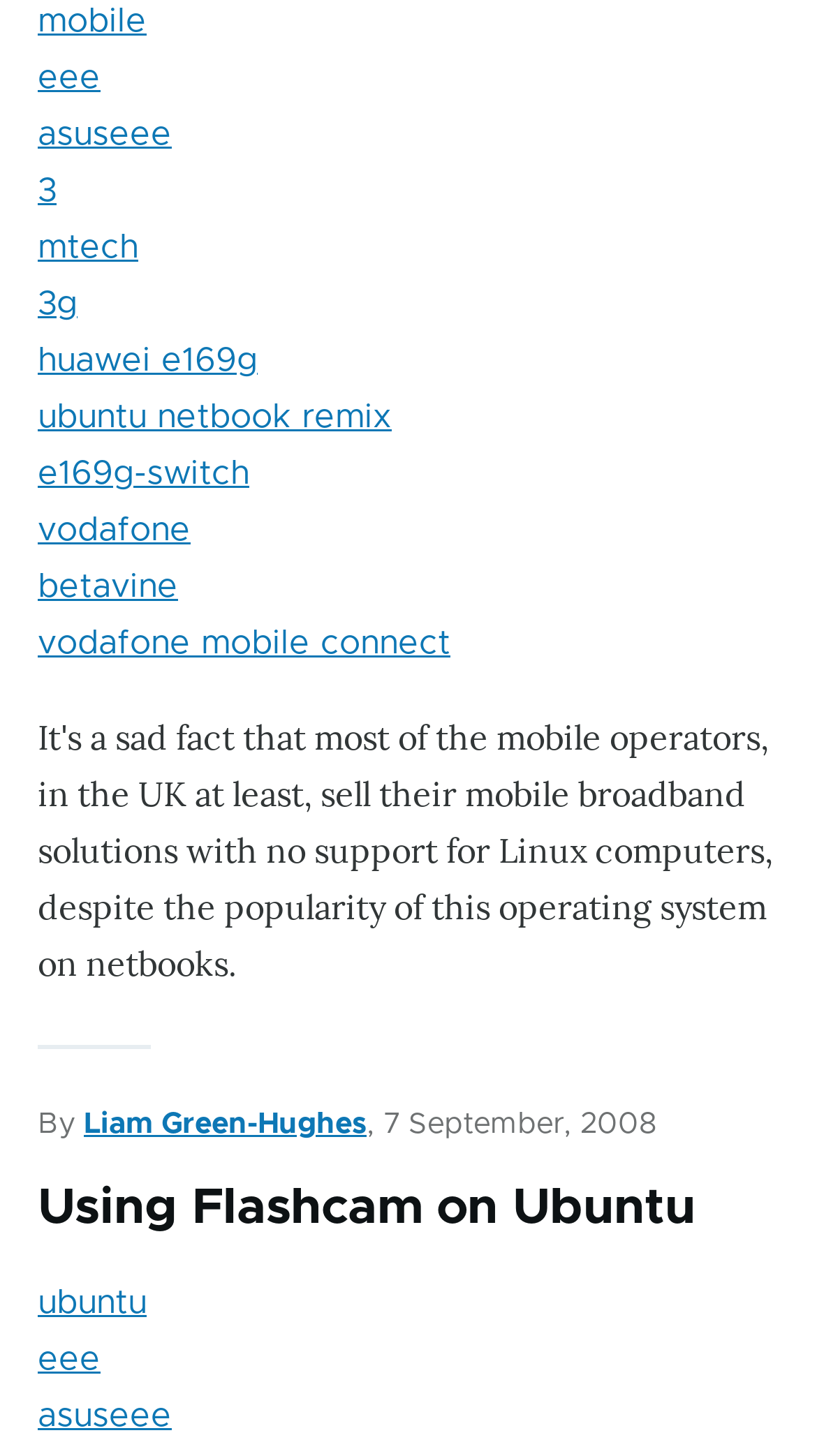Please identify the bounding box coordinates of the element on the webpage that should be clicked to follow this instruction: "read the article by Liam Green-Hughes". The bounding box coordinates should be given as four float numbers between 0 and 1, formatted as [left, top, right, bottom].

[0.103, 0.762, 0.449, 0.782]